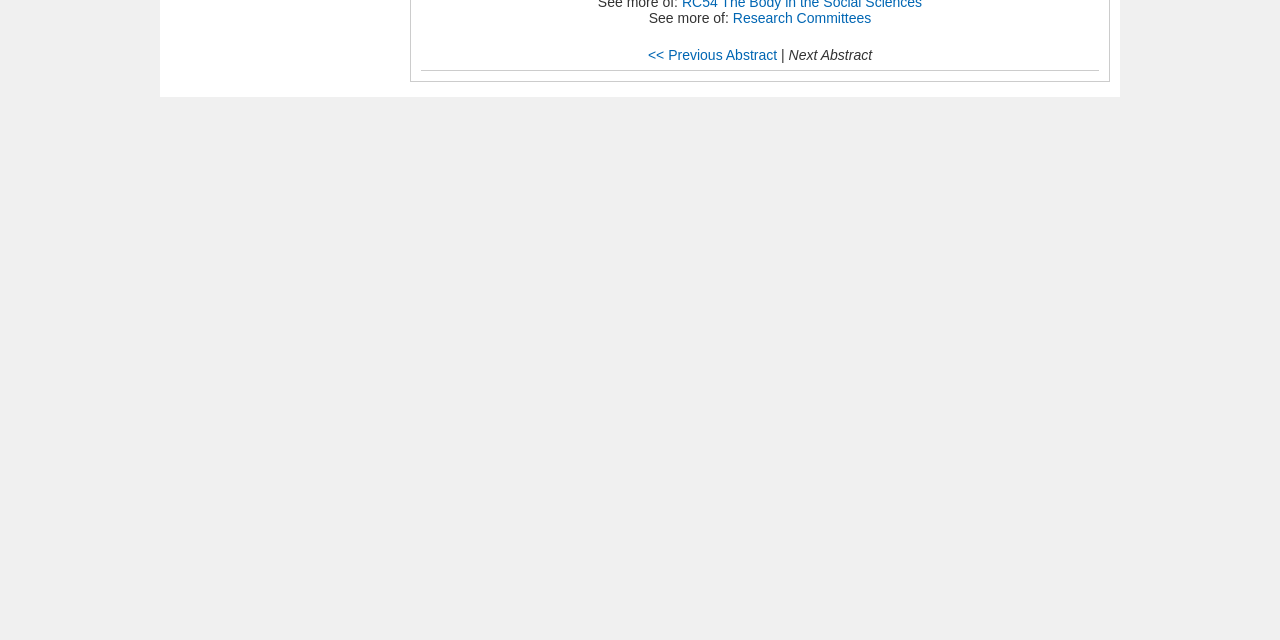Locate the bounding box coordinates of the UI element described by: "<< Previous Abstract". Provide the coordinates as four float numbers between 0 and 1, formatted as [left, top, right, bottom].

[0.506, 0.073, 0.607, 0.098]